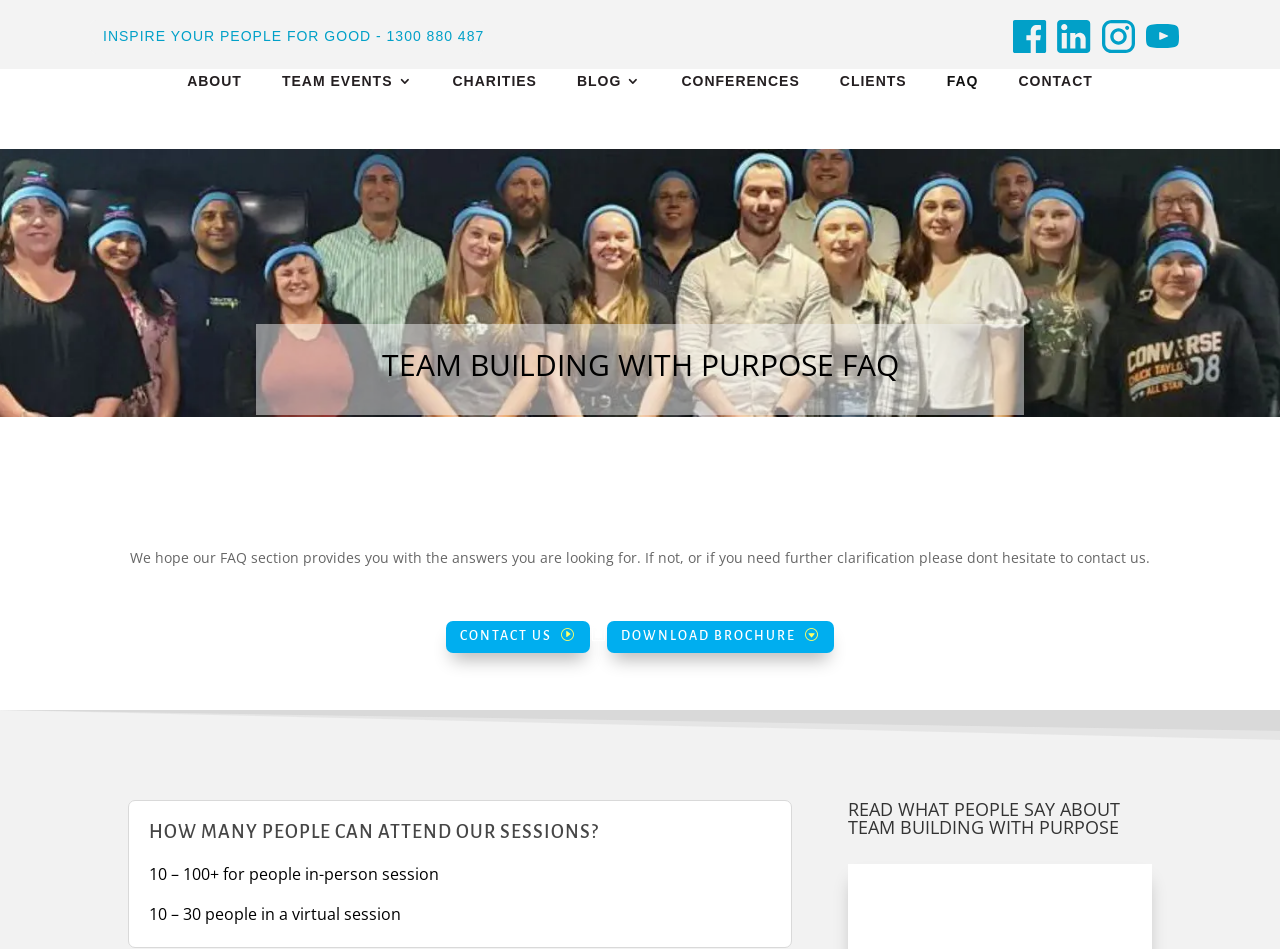Given the element description "CONTACT", identify the bounding box of the corresponding UI element.

[0.796, 0.046, 0.854, 0.125]